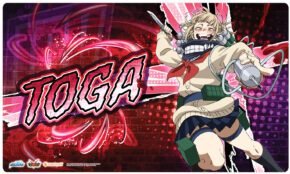What is the primary purpose of the playmat?
Could you answer the question in a detailed manner, providing as much information as possible?

The caption states that the playmat is designed for gameplay, indicating its primary purpose is to facilitate gameplay sessions, while also adding an aesthetic appeal and thematic elements that resonate with fans of the series.